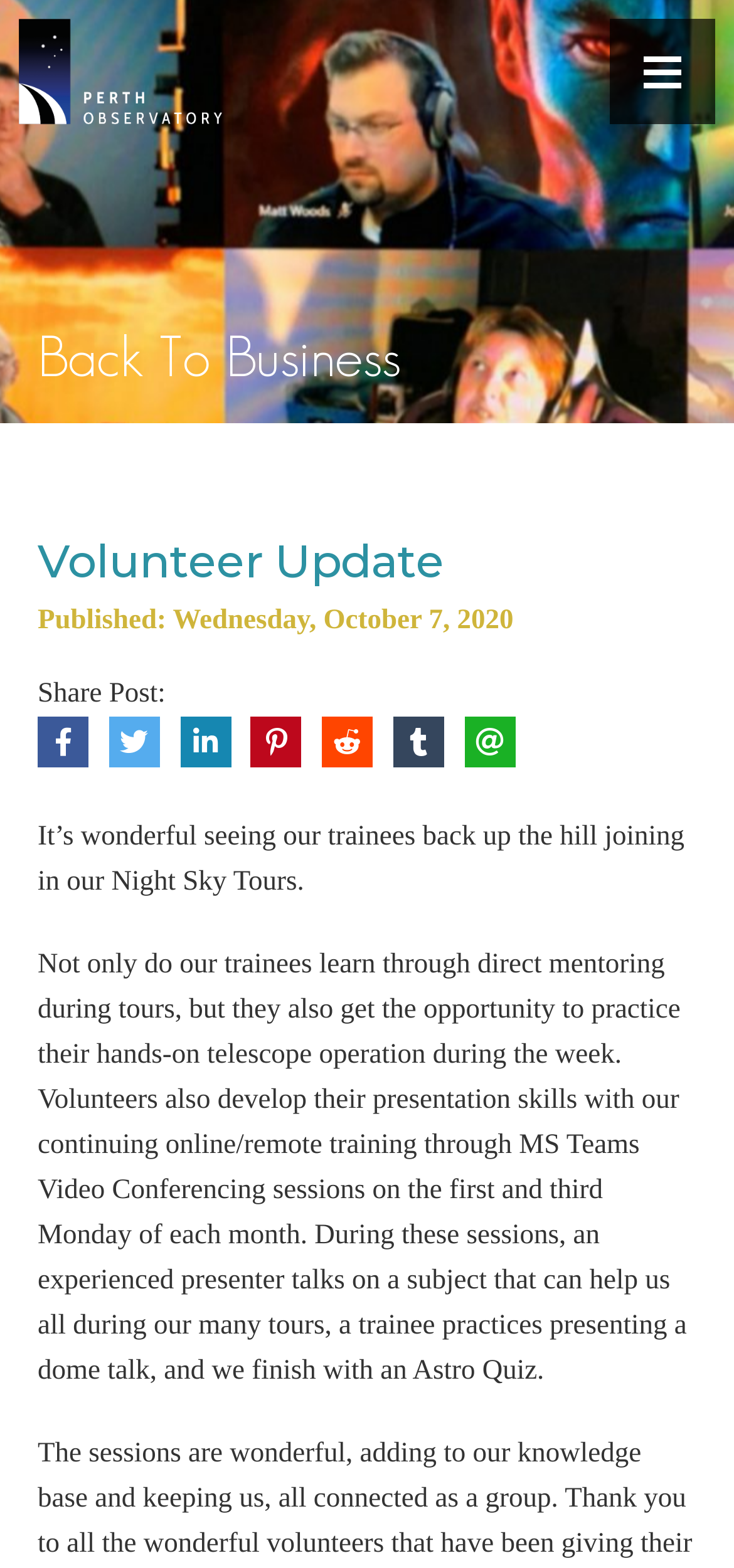Find and specify the bounding box coordinates that correspond to the clickable region for the instruction: "Visit the Hat Girl Marketing Blog homepage".

None